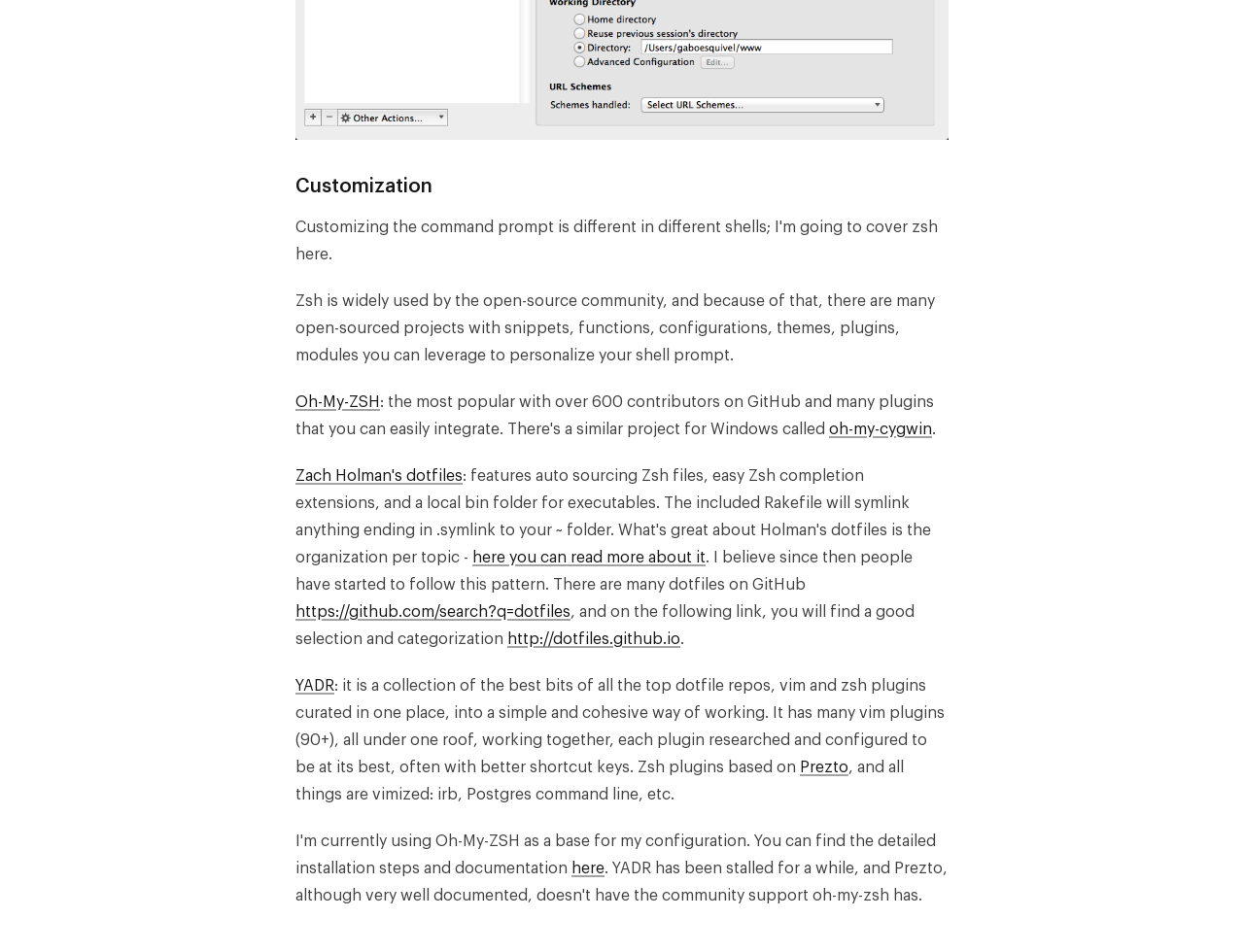Pinpoint the bounding box coordinates of the element to be clicked to execute the instruction: "Check out Prezto".

[0.643, 0.798, 0.682, 0.814]